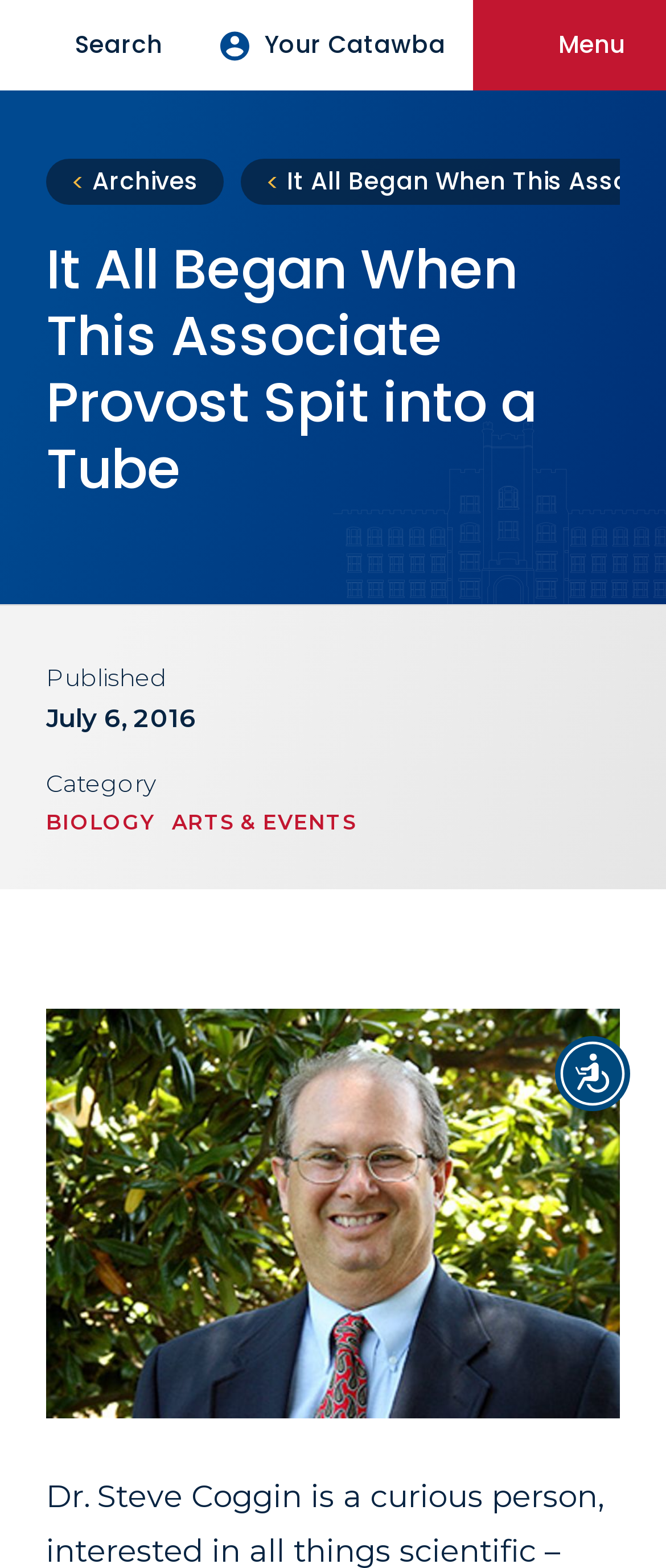What is the purpose of the 'Your Catawba' button?
By examining the image, provide a one-word or phrase answer.

Menu